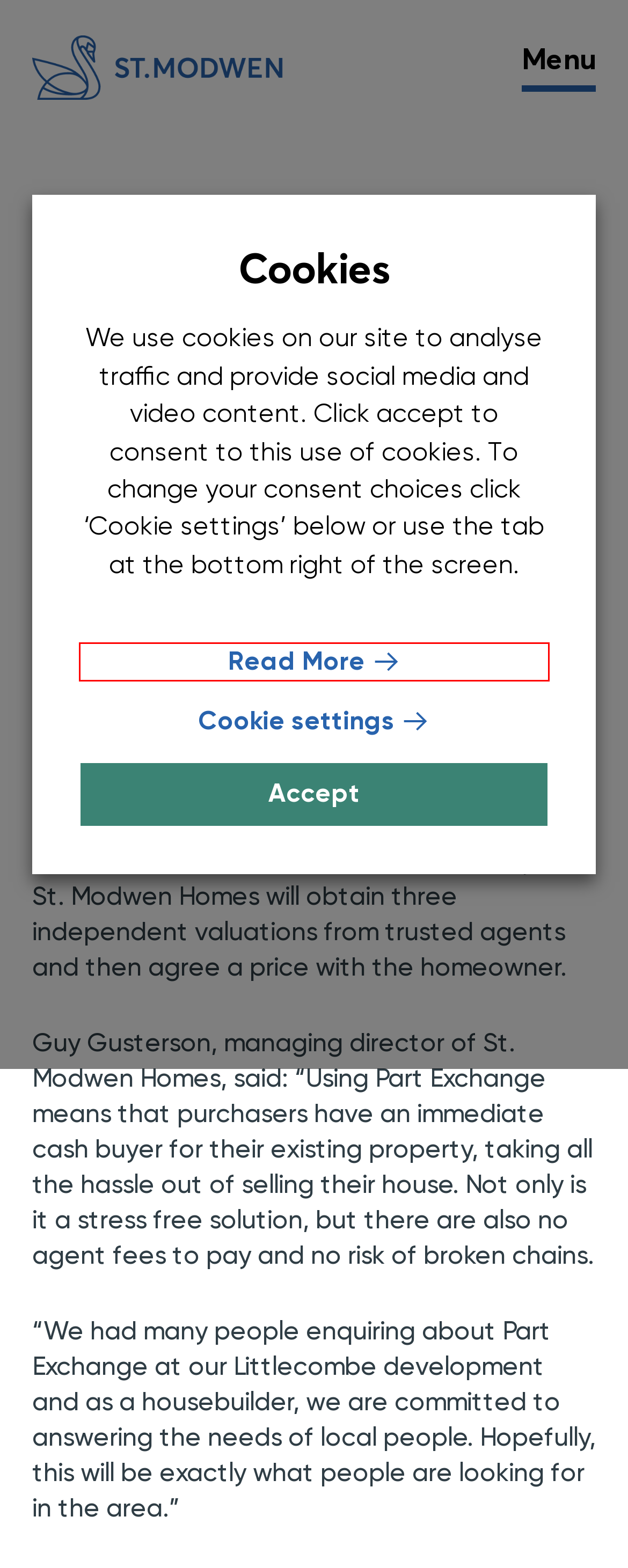You are given a screenshot of a webpage with a red rectangle bounding box. Choose the best webpage description that matches the new webpage after clicking the element in the bounding box. Here are the candidates:
A. Digital Agency Birmingham - Web design, apps and digital products - Class
B. Contact - St. Modwen
C. Leadership - St. Modwen
D. Help to Buy sees South Ockendon apartments sell out in record time - St. Modwen
E. Cookie Policy - St. Modwen
F. St. Modwen - Changing Places. Creating Better Futures.
G. Privacy Policy - St. Modwen
H. St. Modwen submits plans for 170,000 sq ft of industrial and logistics space in Derby - St. Modwen

E